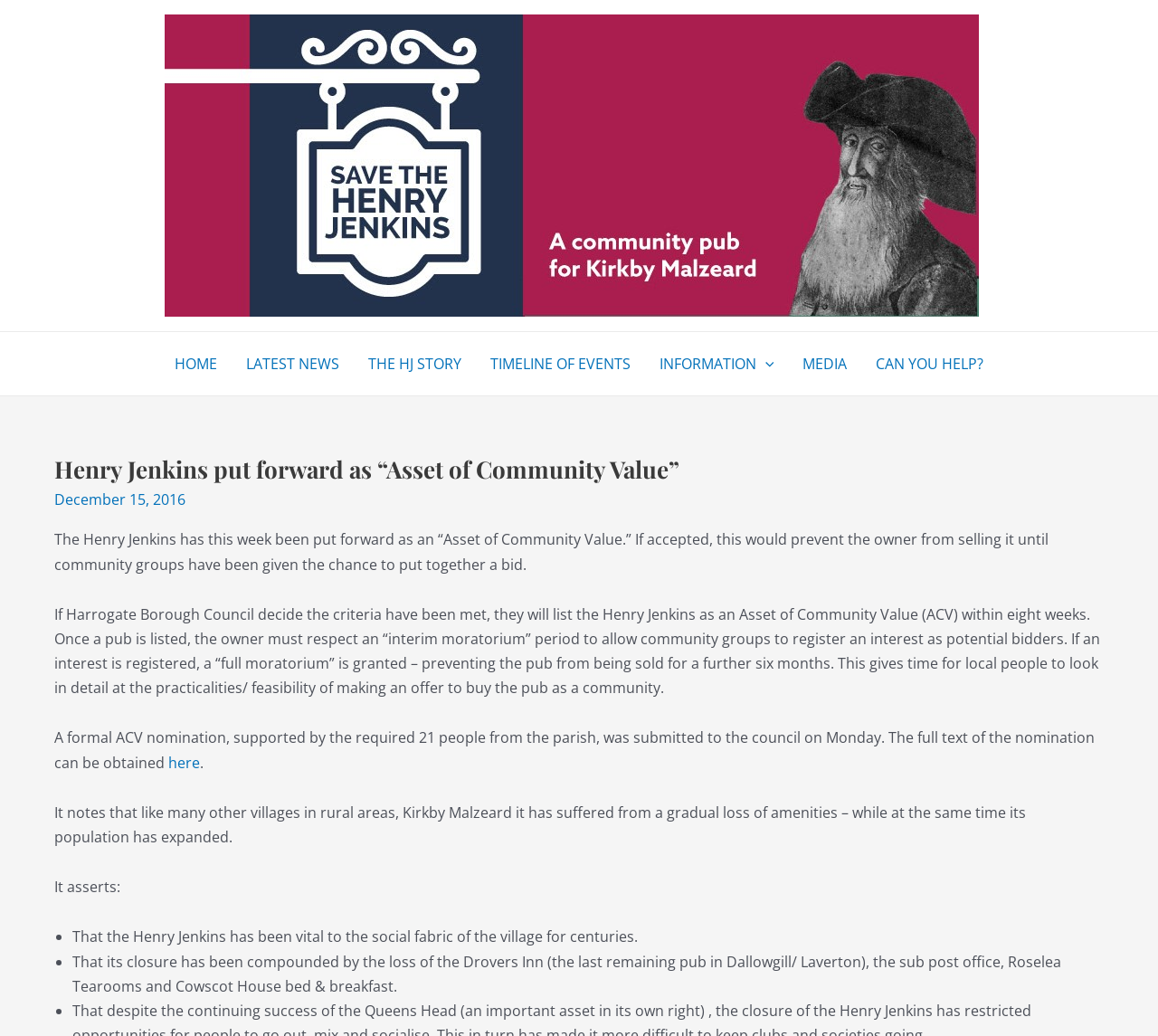Highlight the bounding box coordinates of the region I should click on to meet the following instruction: "Toggle the menu".

[0.653, 0.321, 0.668, 0.382]